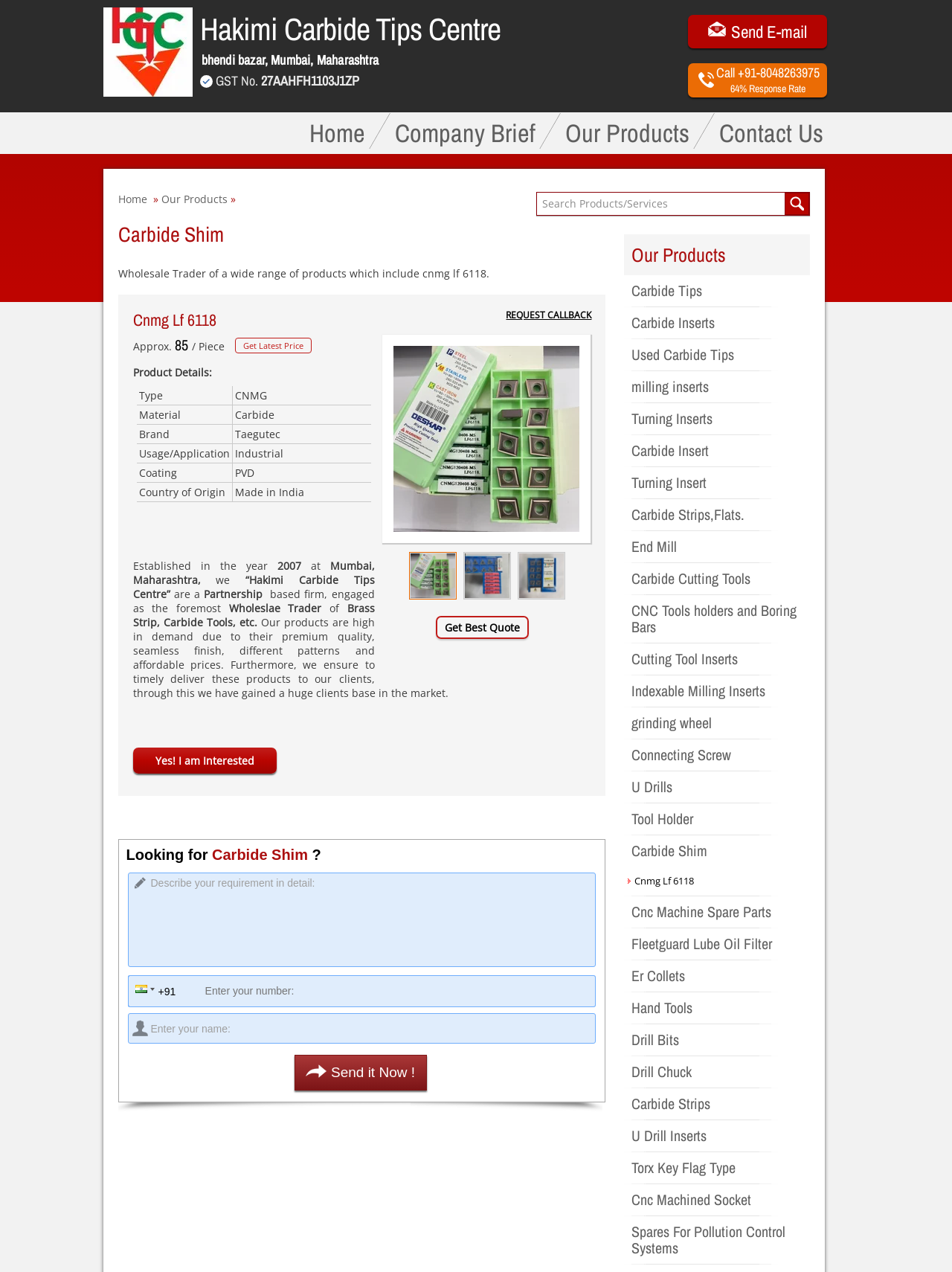What is the GST number of the company?
Using the screenshot, give a one-word or short phrase answer.

27AAHFH1103J1ZP